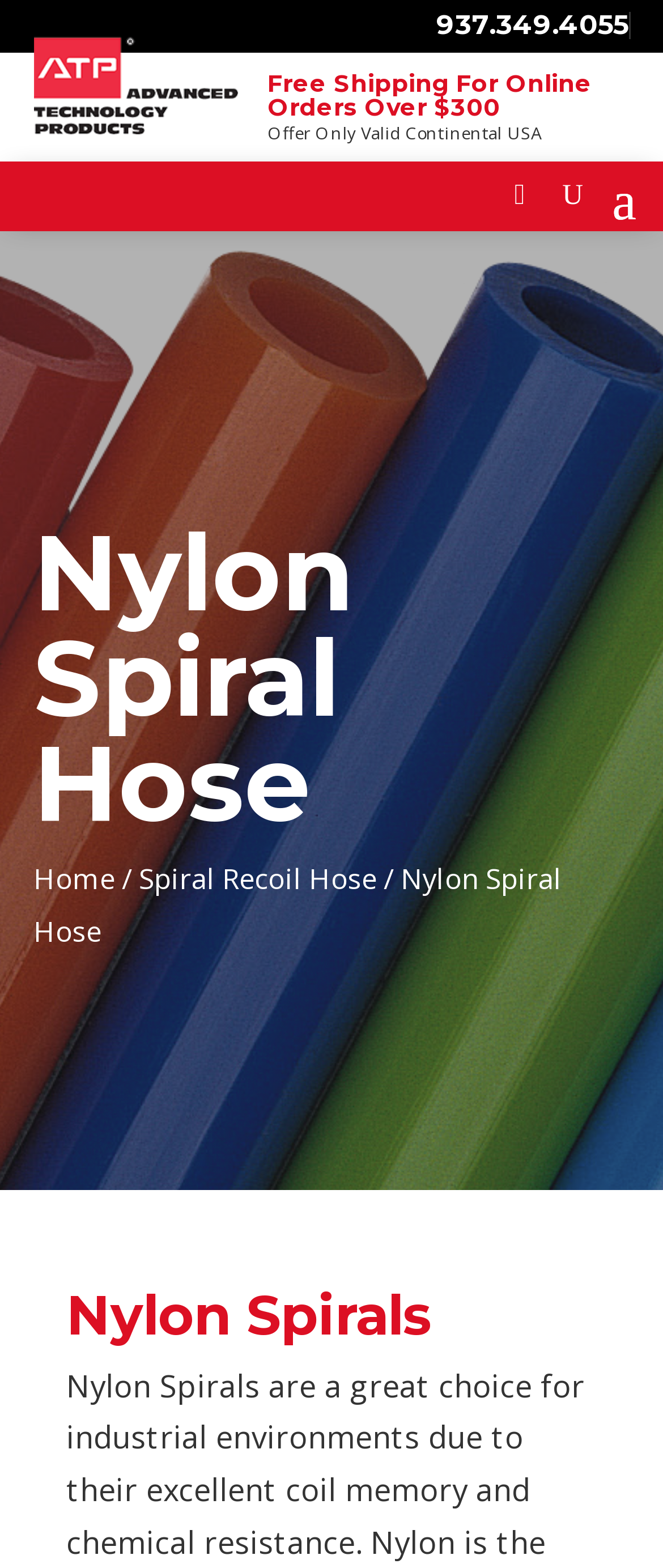Identify the title of the webpage and provide its text content.

Nylon Spiral Hose